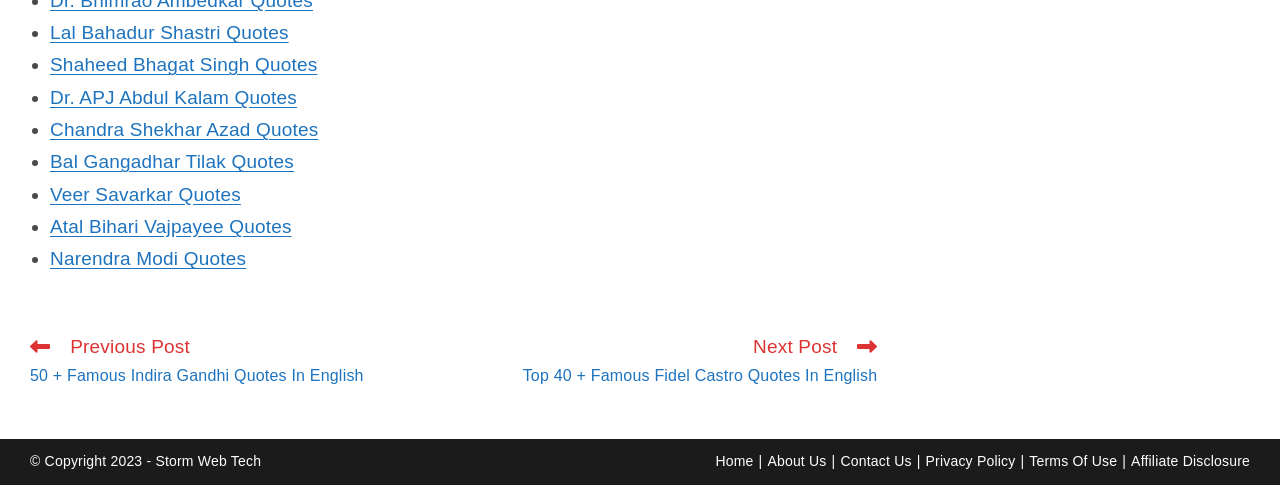Could you specify the bounding box coordinates for the clickable section to complete the following instruction: "Click on the 'Home' link"?

None